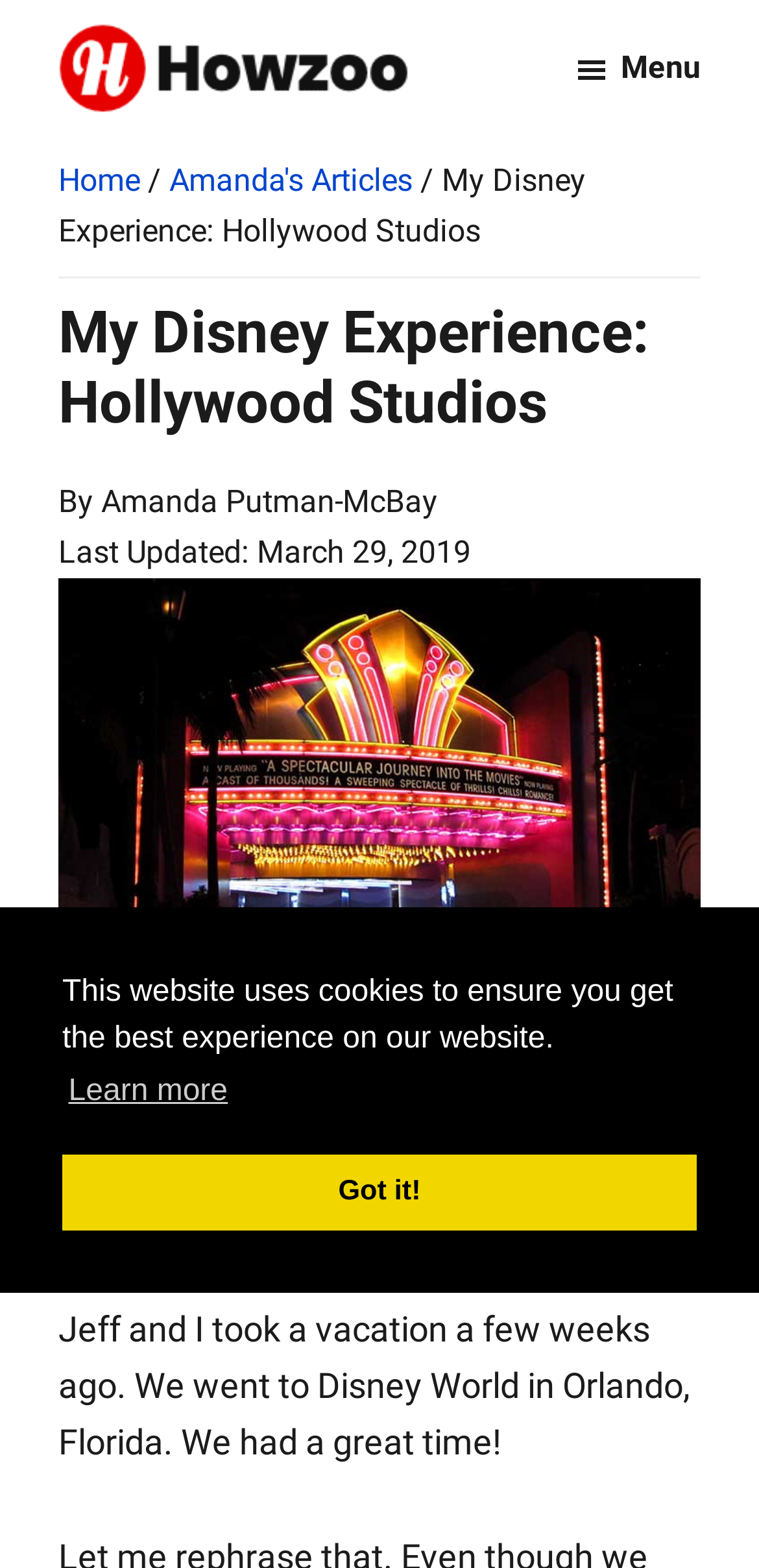Please find the bounding box coordinates for the clickable element needed to perform this instruction: "Click the 'Menu' button".

[0.754, 0.012, 0.923, 0.075]